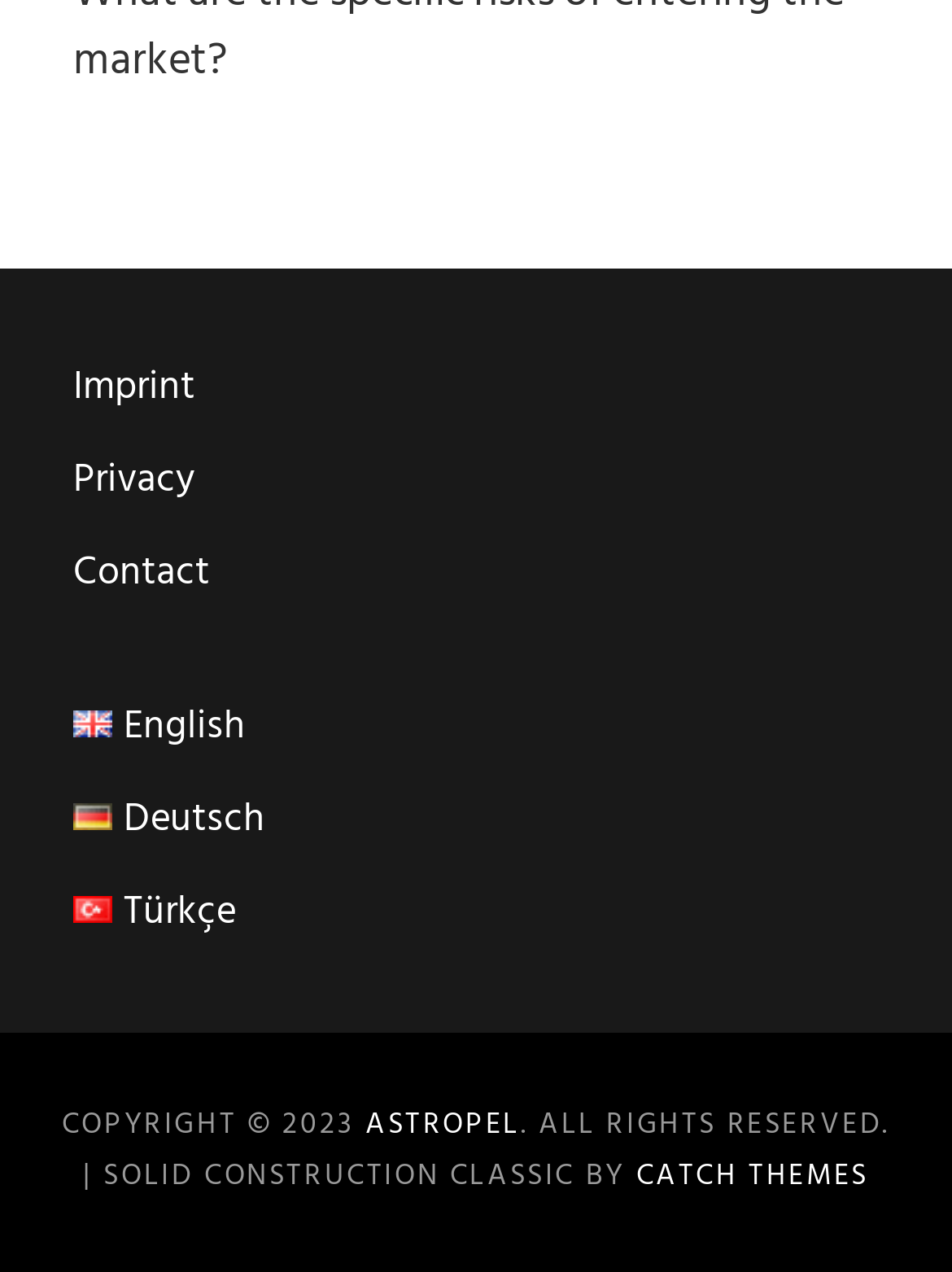Using the description: "Catch Themes", determine the UI element's bounding box coordinates. Ensure the coordinates are in the format of four float numbers between 0 and 1, i.e., [left, top, right, bottom].

[0.668, 0.905, 0.913, 0.943]